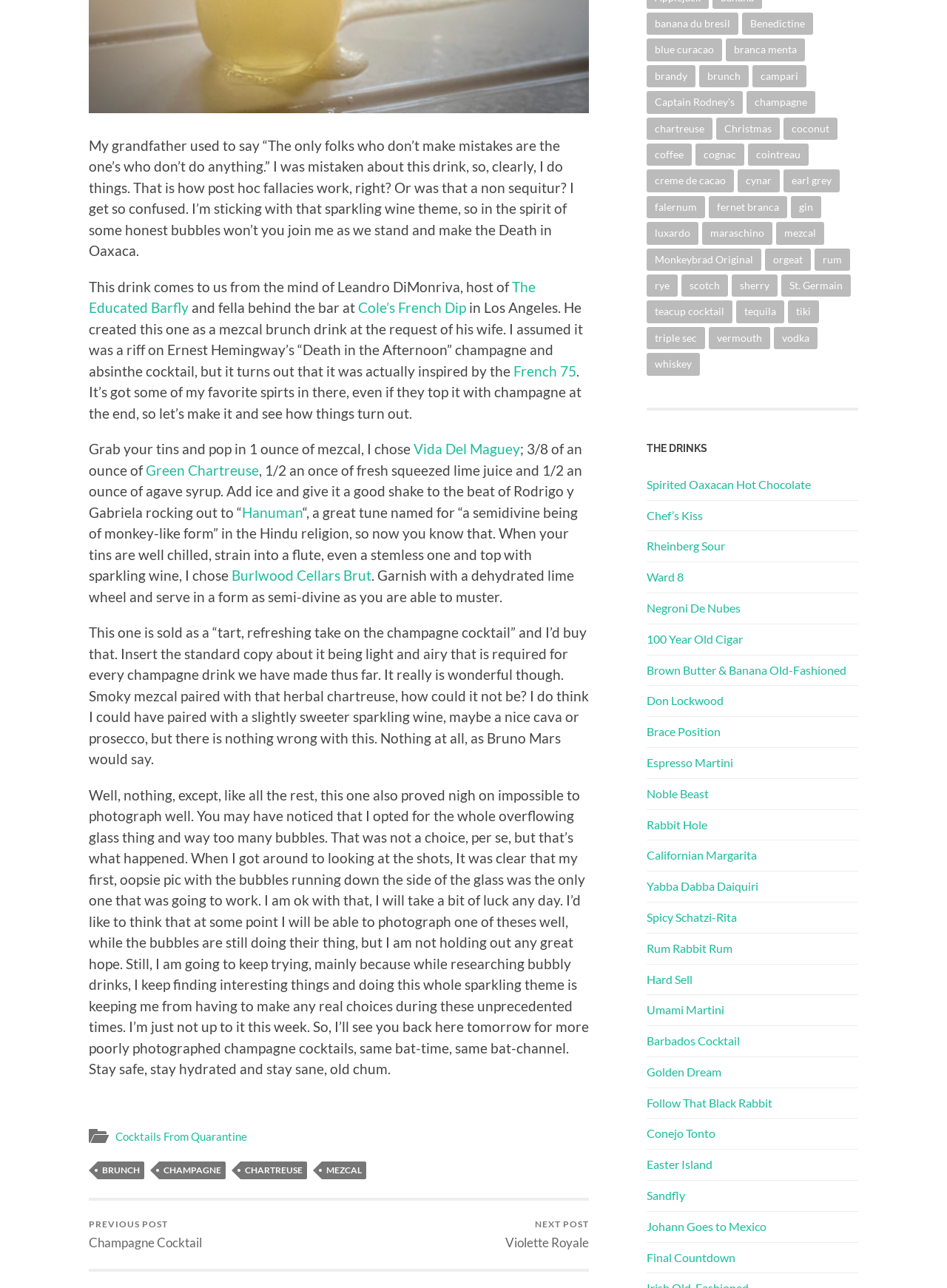Can you find the bounding box coordinates for the element to click on to achieve the instruction: "Visit Cole’s French Dip website"?

[0.378, 0.232, 0.492, 0.245]